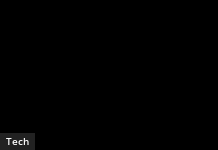What is the design of the 'Tech' text?
Please give a detailed answer to the question using the information shown in the image.

The design of the 'Tech' text is clean and straightforward, which underscores the theme of modernity and accessibility in technical discussions or articles, appealing to an audience interested in current technological advancements and innovations.